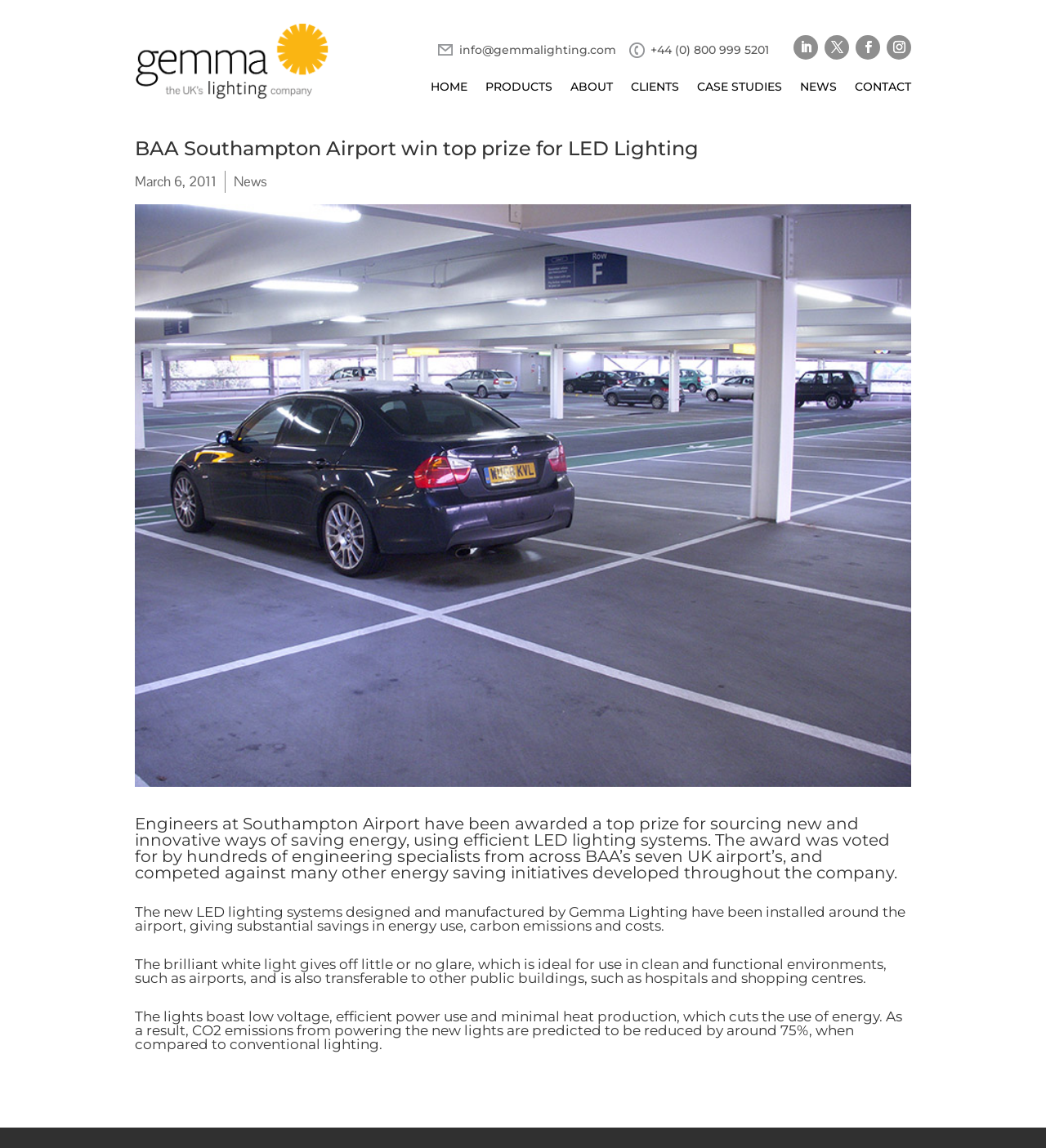Predict the bounding box coordinates of the UI element that matches this description: "Follow". The coordinates should be in the format [left, top, right, bottom] with each value between 0 and 1.

[0.788, 0.031, 0.812, 0.052]